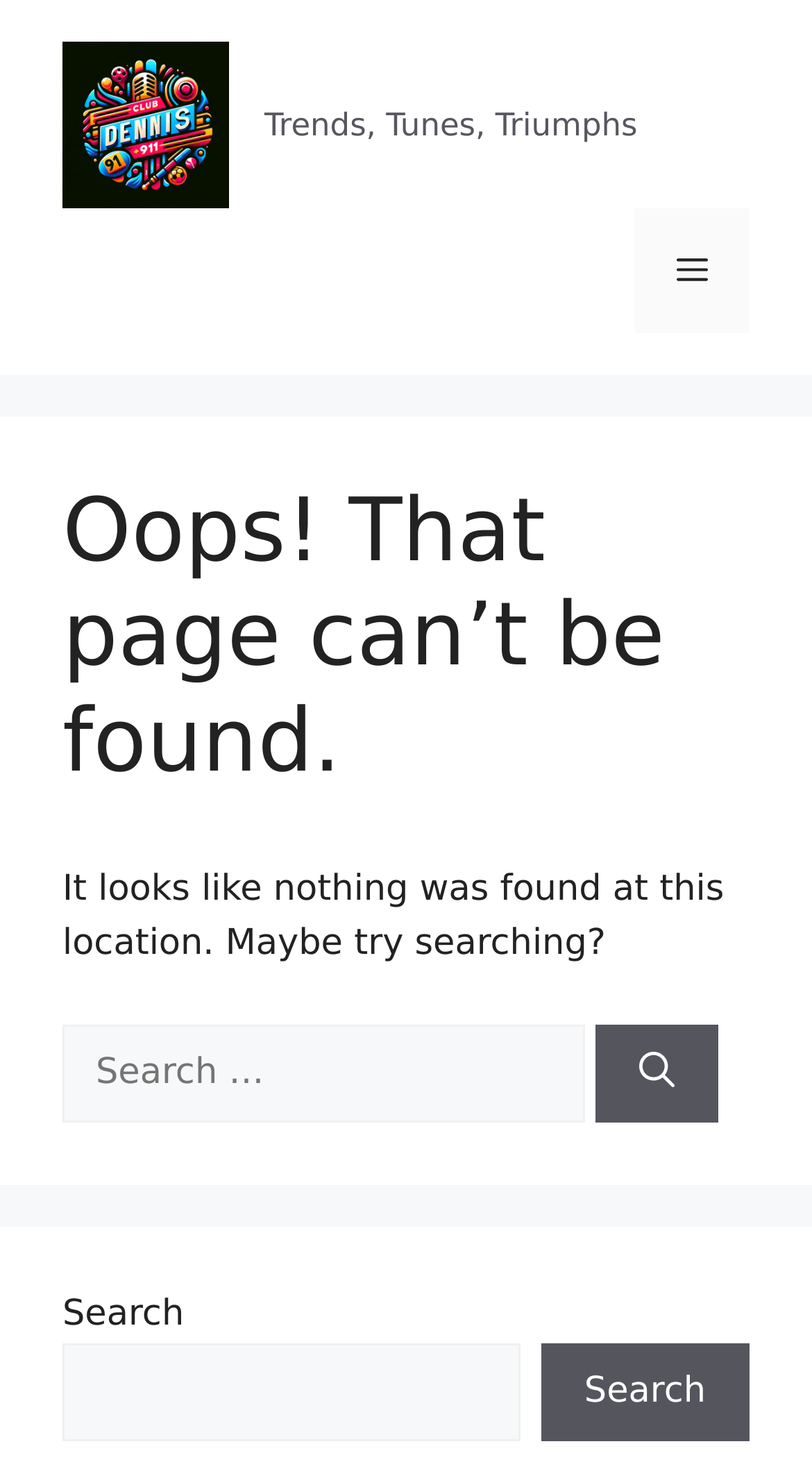What is the name of the website?
Answer the question with a thorough and detailed explanation.

The name of the website can be found in the banner section at the top of the page, where it says 'clubdennis911' next to the image of the logo.